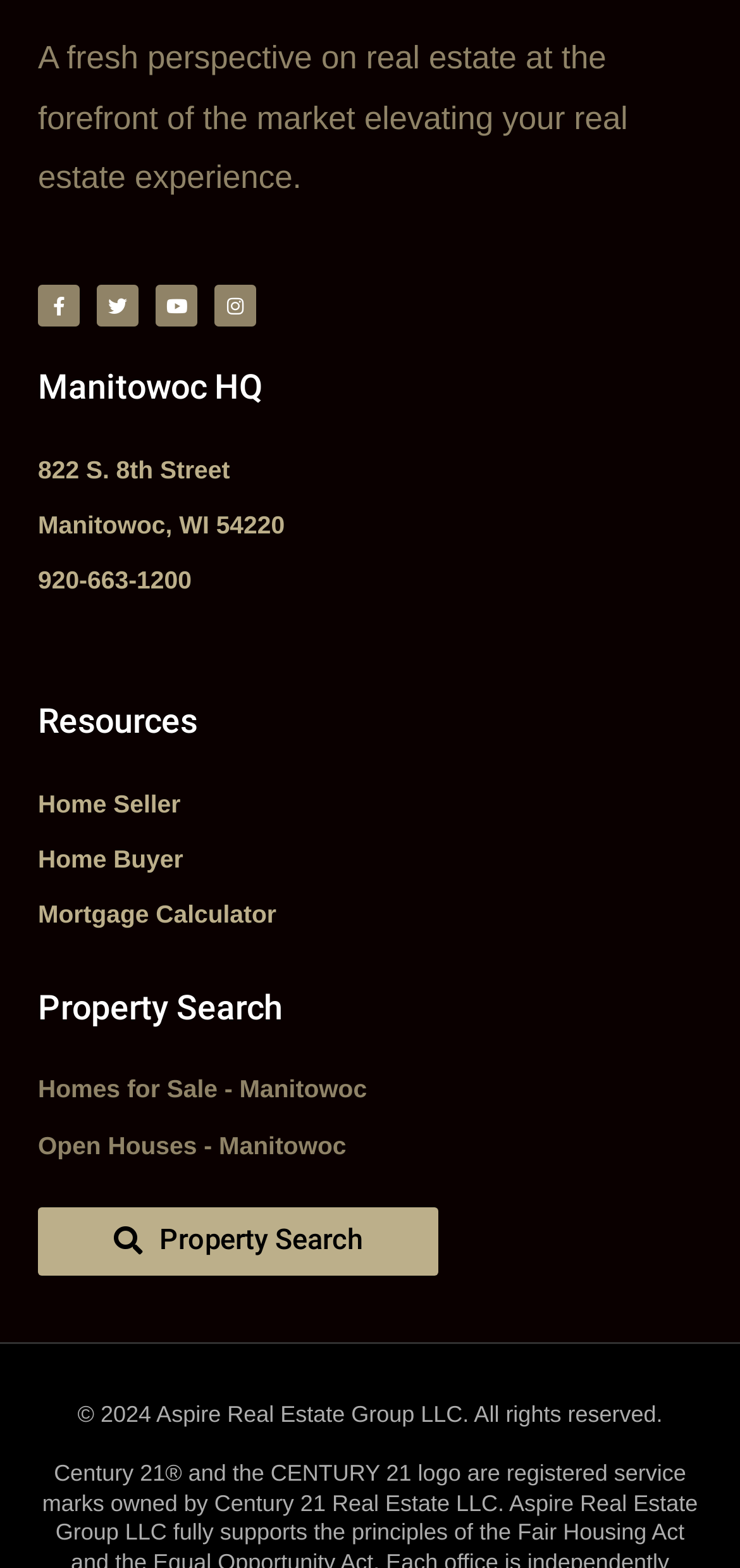Identify the bounding box coordinates of the section to be clicked to complete the task described by the following instruction: "Explore resources for home buyers". The coordinates should be four float numbers between 0 and 1, formatted as [left, top, right, bottom].

[0.051, 0.534, 0.724, 0.563]